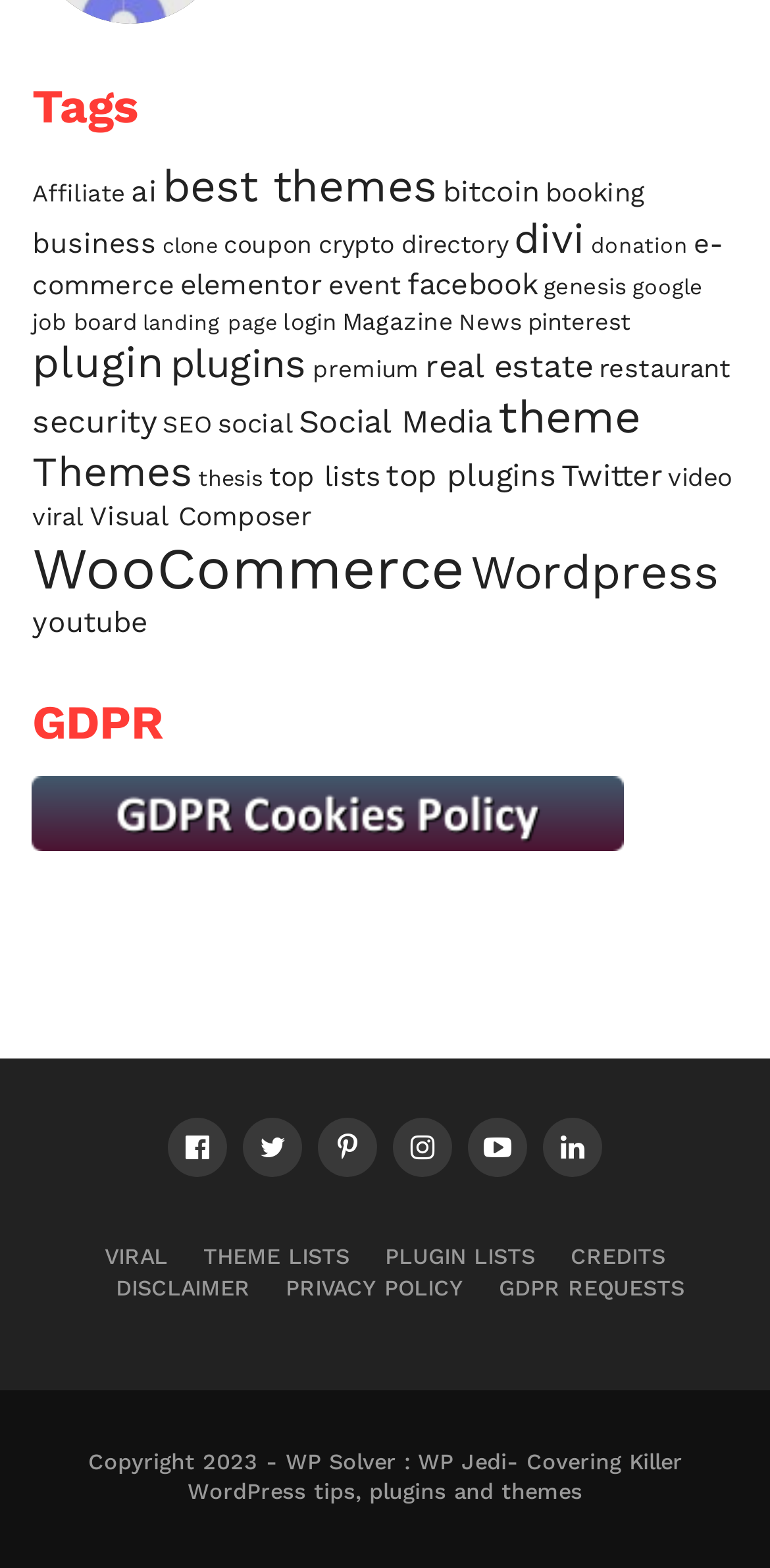Please mark the clickable region by giving the bounding box coordinates needed to complete this instruction: "Click on Affiliate".

[0.042, 0.115, 0.162, 0.132]